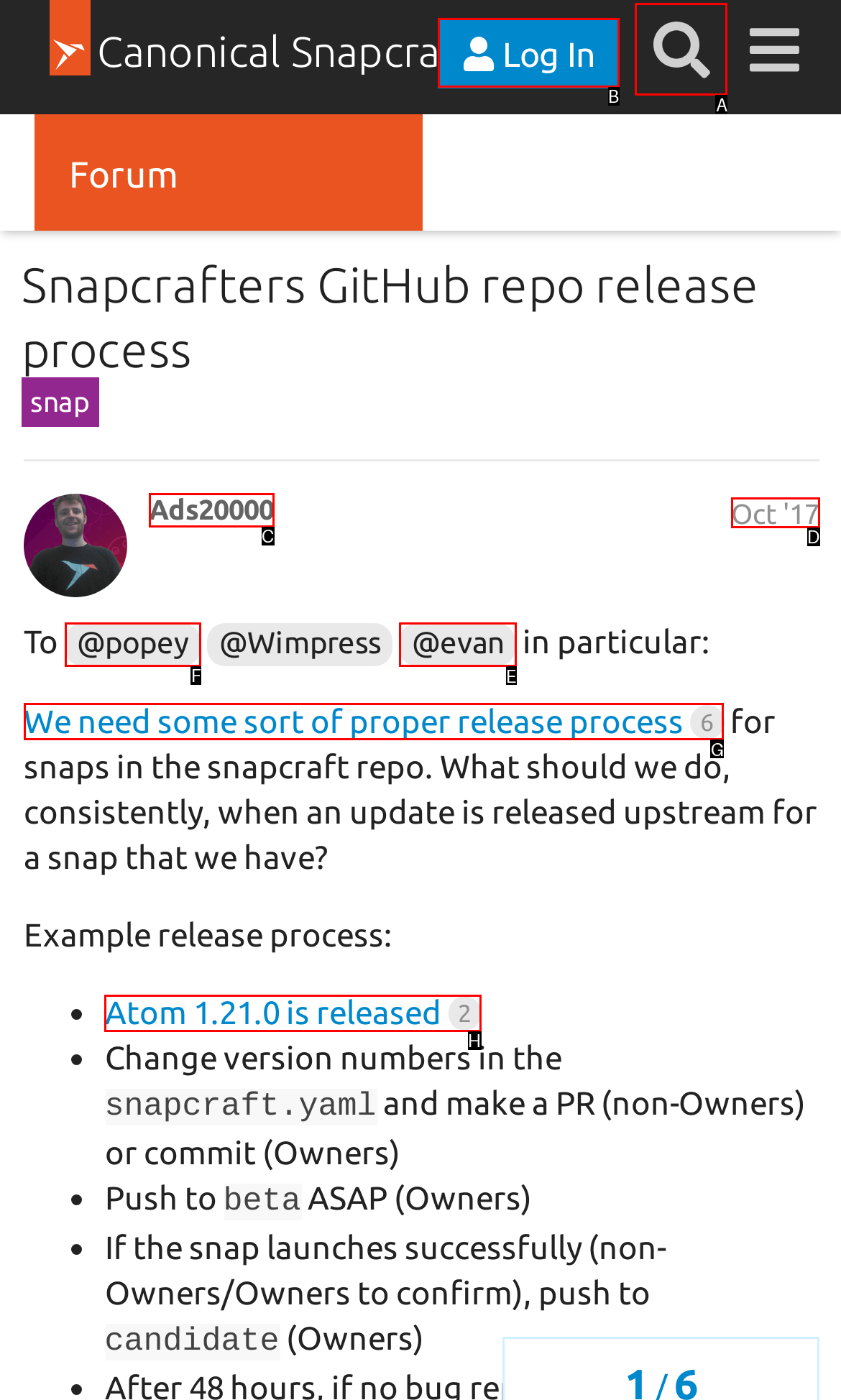Tell me which one HTML element I should click to complete the following task: Click on the '@popey' link Answer with the option's letter from the given choices directly.

F